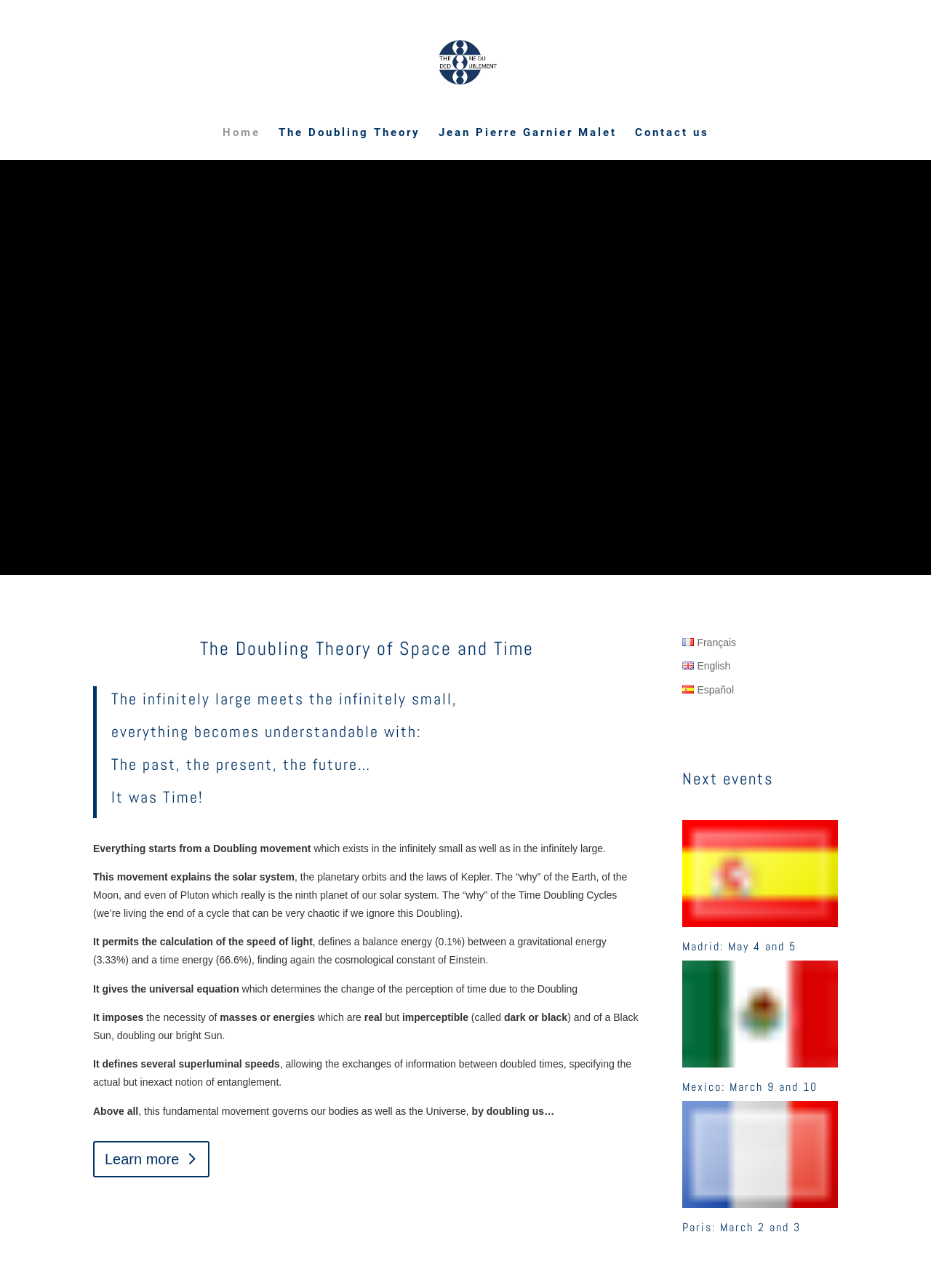Analyze and describe the webpage in a detailed narrative.

The webpage is titled "Home - La Théorie du Dédoublement" and features a prominent link with the same title at the top center of the page. Below this link, there are four navigation links: "Home", "The Doubling Theory", "Jean Pierre Garnier Malet", and "Contact us". 

To the right of these navigation links, there is an iframe that takes up most of the page's width. Within this iframe, there is a heading that reads "The Doubling Theory of Space and Time". Below this heading, there is a blockquote with four subheadings that describe the theory. 

Following the blockquote, there are several paragraphs of text that explain the Doubling Theory in more detail. The text describes how the theory explains various phenomena, such as the solar system, planetary orbits, and the laws of Kepler. It also mentions the calculation of the speed of light, the balance of energy, and the universal equation.

On the right side of the page, there are several links to upcoming events, including conferences in Madrid, Mexico, and Paris. Each event has a heading and a link with a corresponding image.

At the bottom of the page, there are three language links: "Français", "English", and "Español", each with a corresponding flag image.